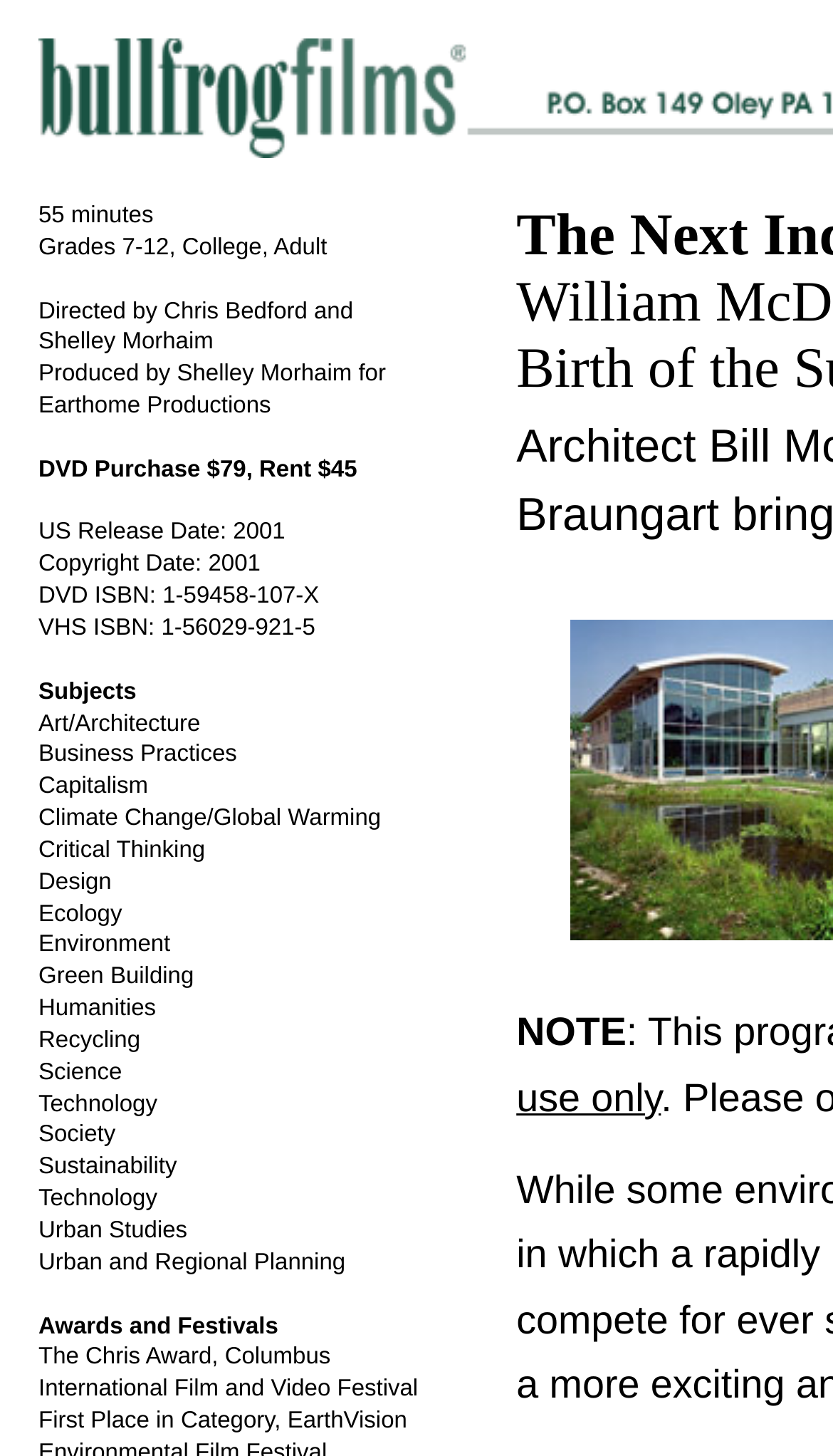What is the format of the film besides DVD?
From the image, respond using a single word or phrase.

VHS